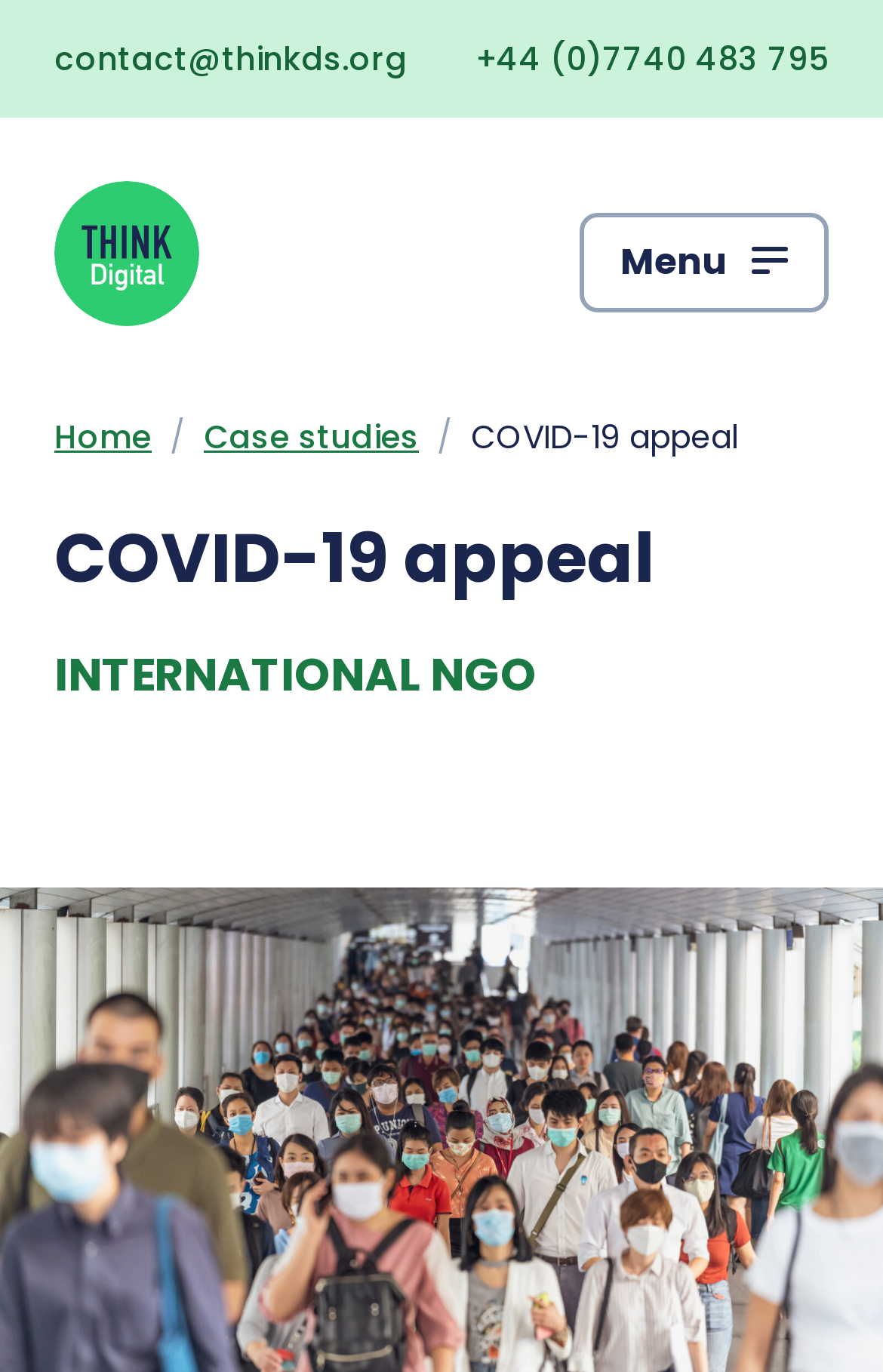Could you find the bounding box coordinates of the clickable area to complete this instruction: "open the menu"?

[0.656, 0.154, 0.938, 0.227]